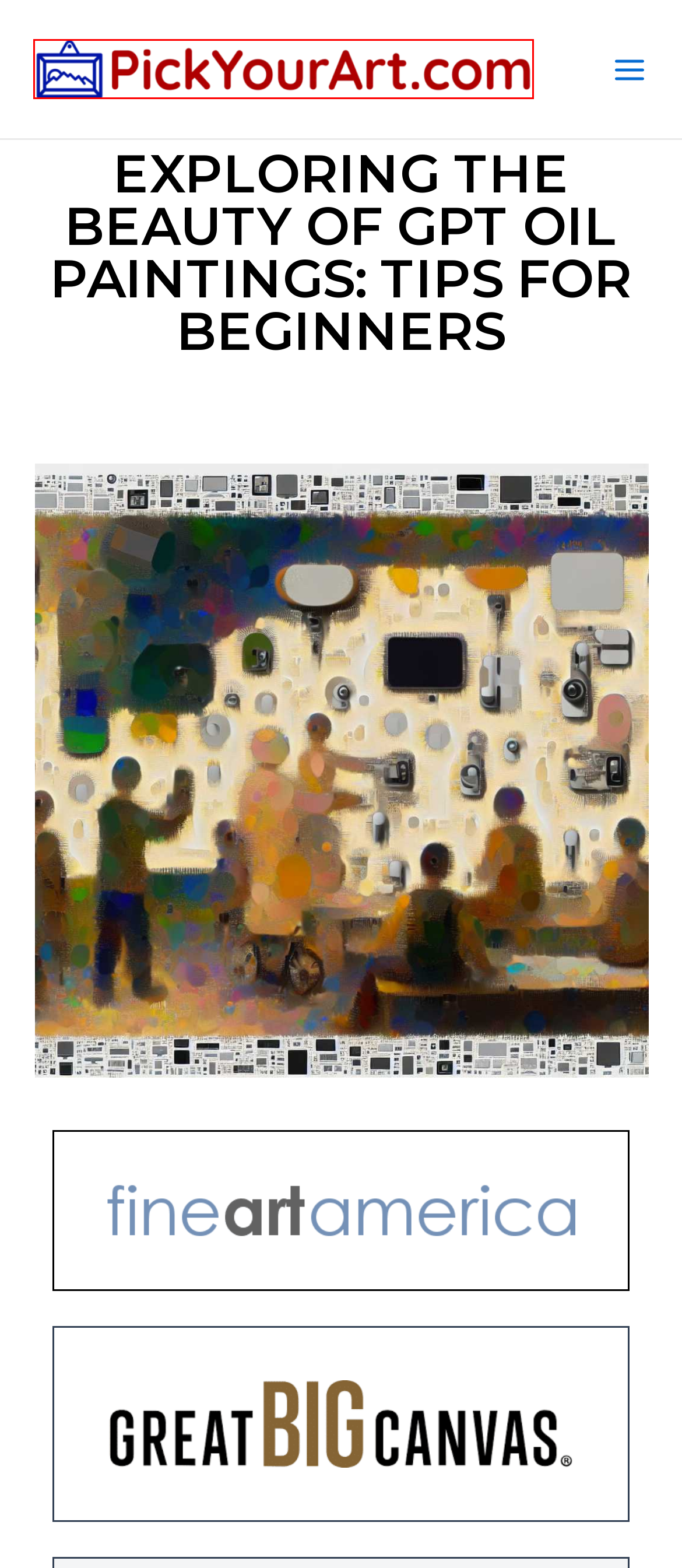Look at the screenshot of a webpage, where a red bounding box highlights an element. Select the best description that matches the new webpage after clicking the highlighted element. Here are the candidates:
A. Jean Paul - pickyourart.com
B. Modern Art - pickyourart.com
C. paintings of bird
D. painting with butterflies
E. painting with jesus
F. Abstract Art: Transcend Boundaries of Emotion and Design
G. painting of a sunset
H. american fine art

F